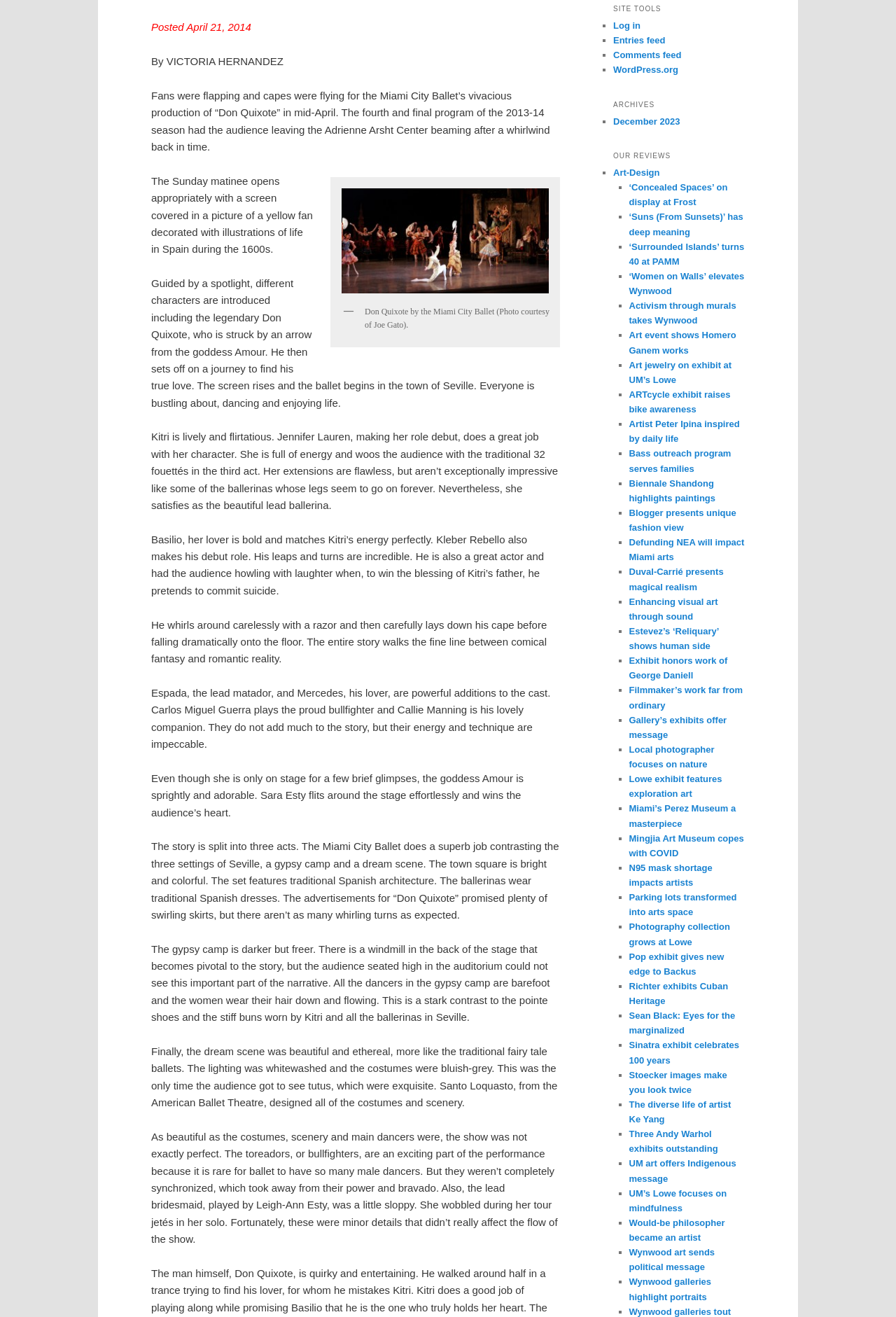Identify the bounding box for the described UI element. Provide the coordinates in (top-left x, top-left y, bottom-right x, bottom-right y) format with values ranging from 0 to 1: Log in

[0.684, 0.015, 0.715, 0.023]